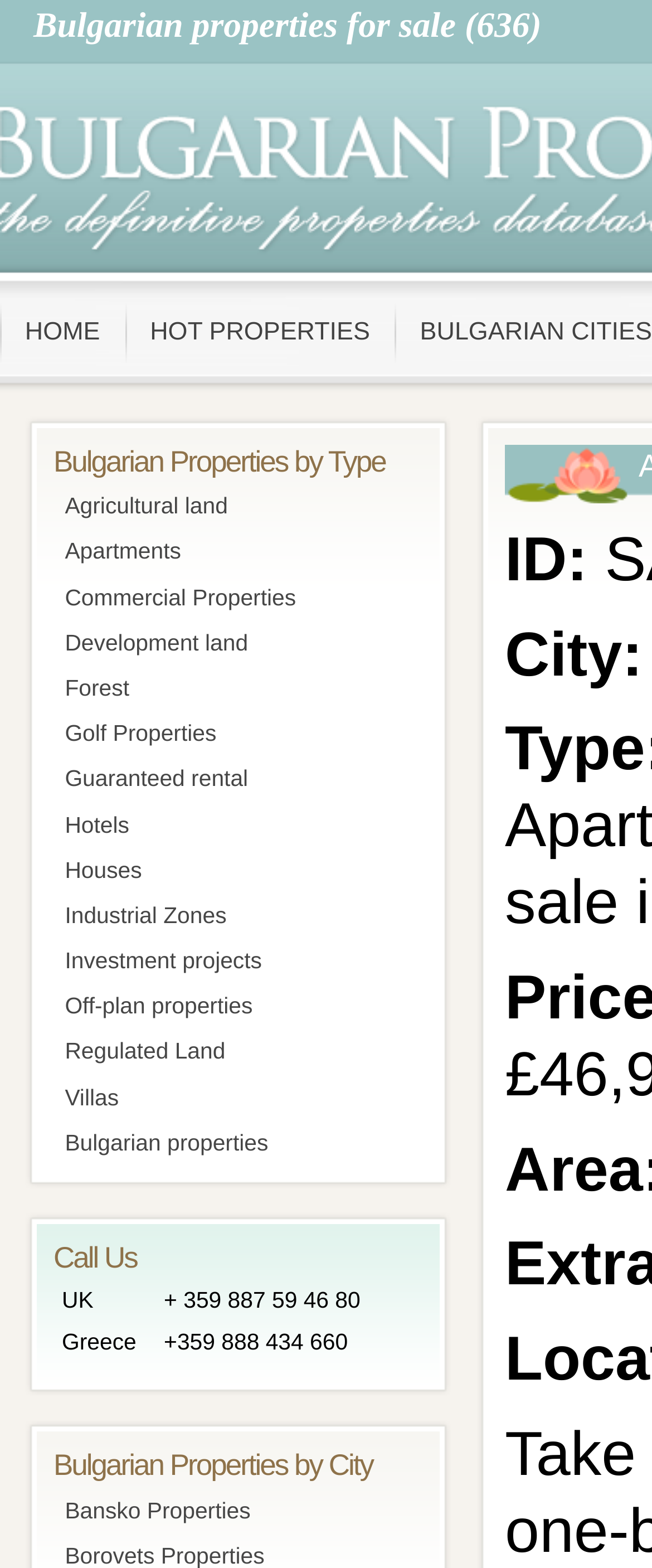Analyze and describe the webpage in a detailed narrative.

The webpage is about apartments for sale in Sofia, Bulgaria. At the top, there are three links: "Bulgarian properties for sale (636)", "HOME", and "HOT PROPERTIES". Below these links, there is a table with three rows and three columns. The first row has three empty cells, the second row has a cell with a list of Bulgarian properties by type, including agricultural land, apartments, commercial properties, and more. This list is headed by "Bulgarian Properties by Type". The third row has three empty cells again.

Below this table, there is another table with four rows and three columns. The first row has three empty cells, the second row has a cell with a "Call Us" section, which includes phone numbers for the UK and Greece. The third row has three empty cells, and the fourth row has a cell with a heading "Bulgarian Properties by City" and a link to "Bansko Properties".

On the right side of the page, there is a small section with a label "ID:".

There are no images on the page. The layout is organized with tables and cells, making it easy to navigate and find information about Bulgarian properties.